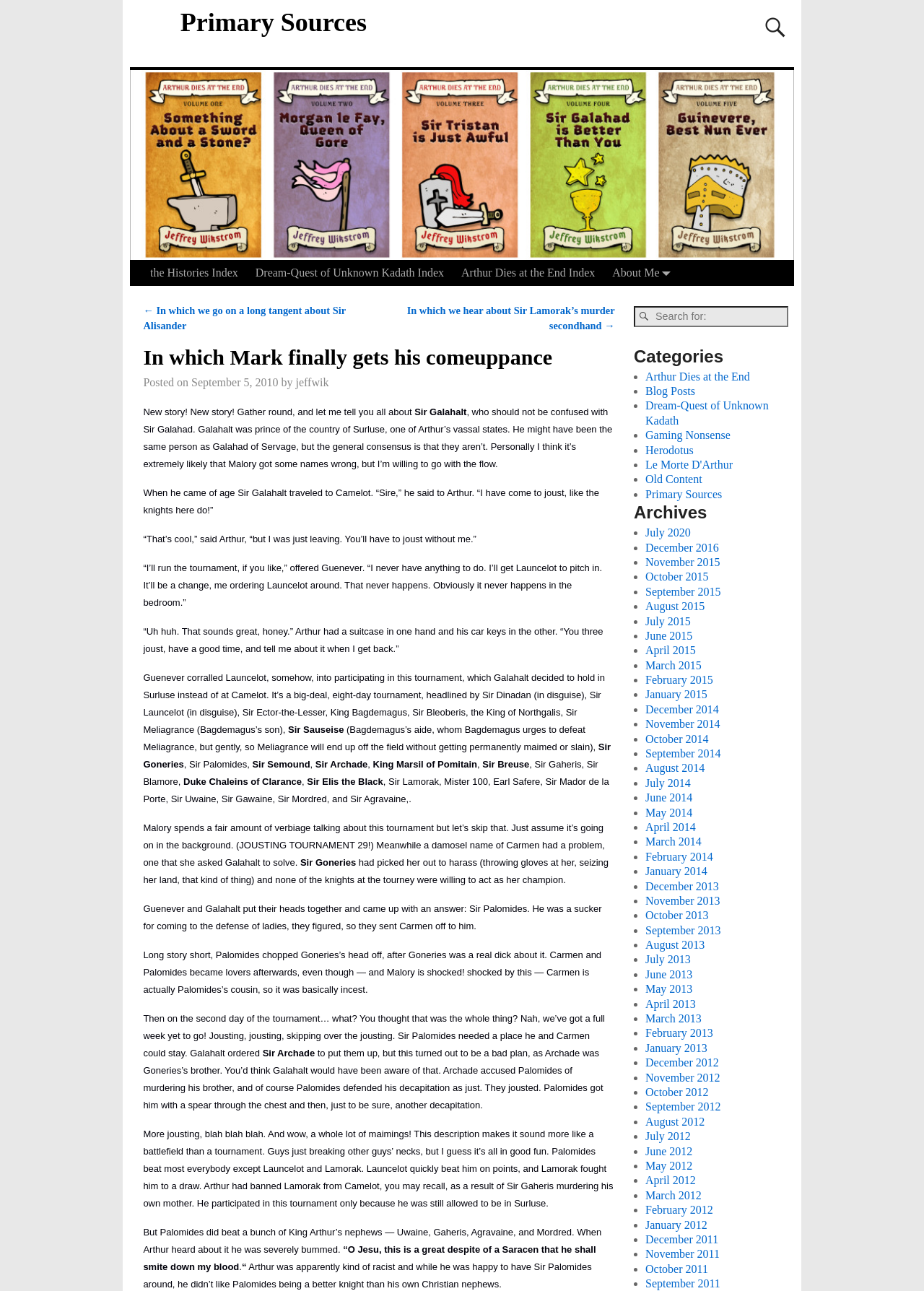Please provide a comprehensive response to the question based on the details in the image: What is the title of the post?

The title of the post can be found at the top of the webpage, which is 'In which Mark finally gets his comeuppance'. This is also the heading of the webpage.